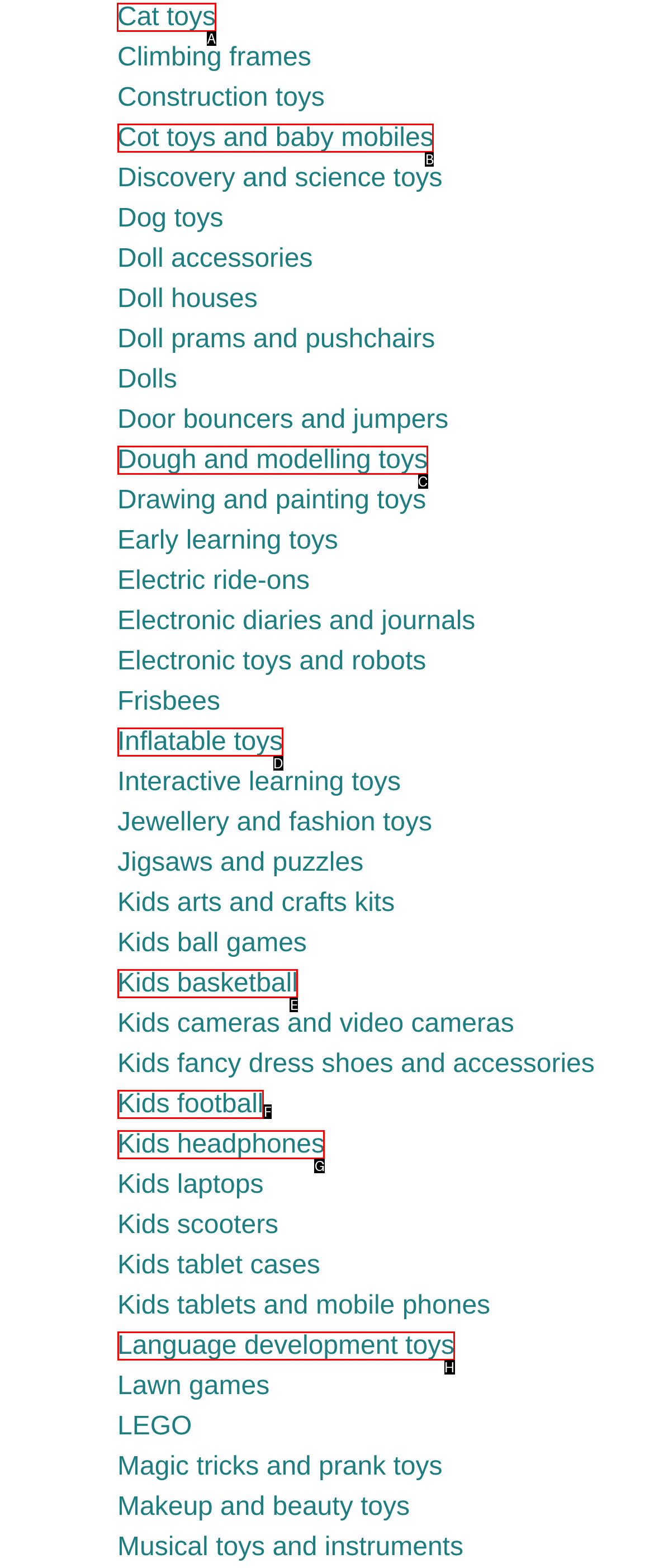Which UI element should be clicked to perform the following task: Browse cat toys? Answer with the corresponding letter from the choices.

A